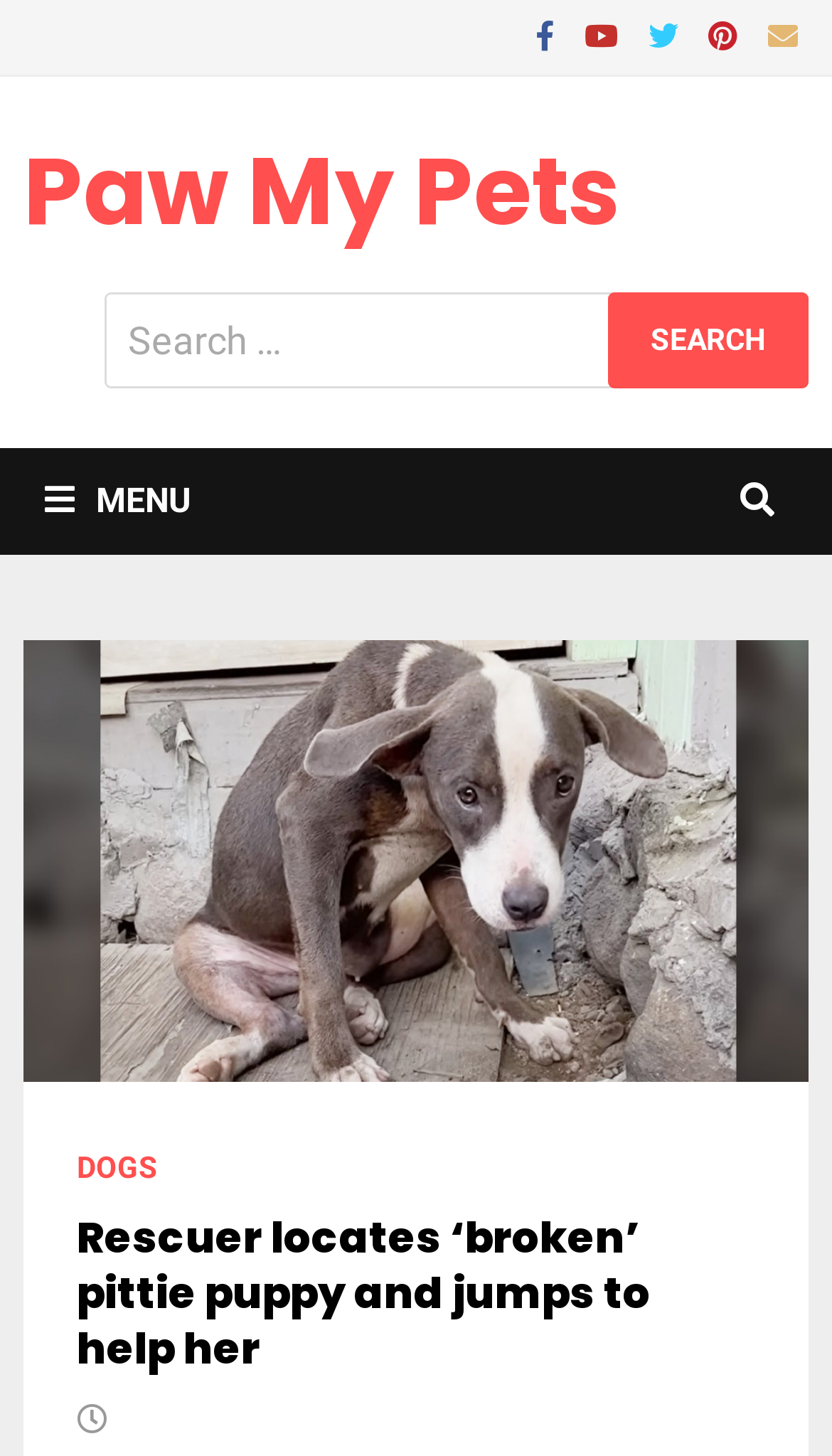Identify the bounding box coordinates of the clickable region necessary to fulfill the following instruction: "Click on the menu". The bounding box coordinates should be four float numbers between 0 and 1, i.e., [left, top, right, bottom].

[0.029, 0.307, 0.257, 0.381]